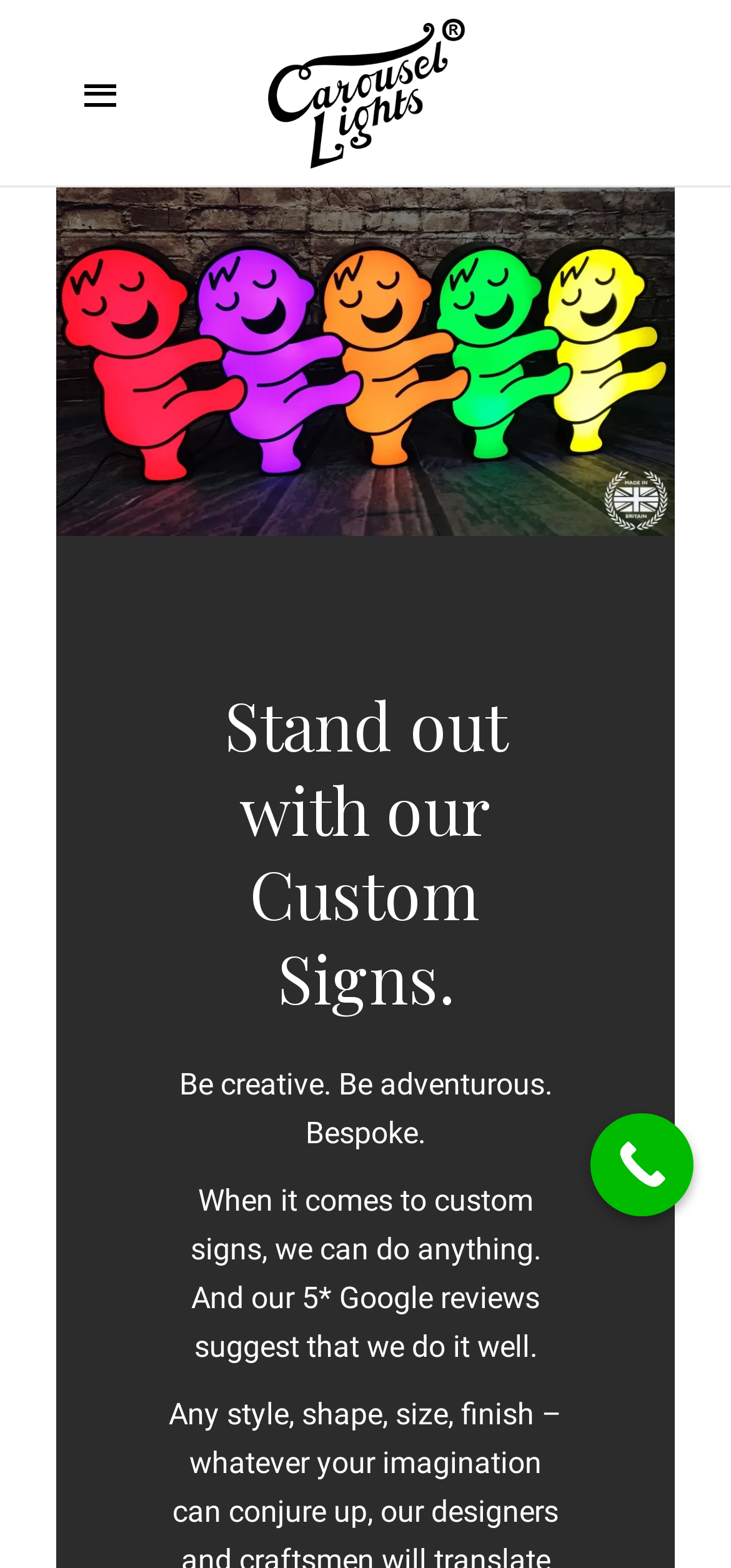What is the company's approach to custom signs?
Carefully analyze the image and provide a detailed answer to the question.

I inferred this answer by reading the text 'Be creative. Be adventurous. Bespoke.' which suggests that the company's approach to custom signs is to be creative, adventurous, and bespoke.